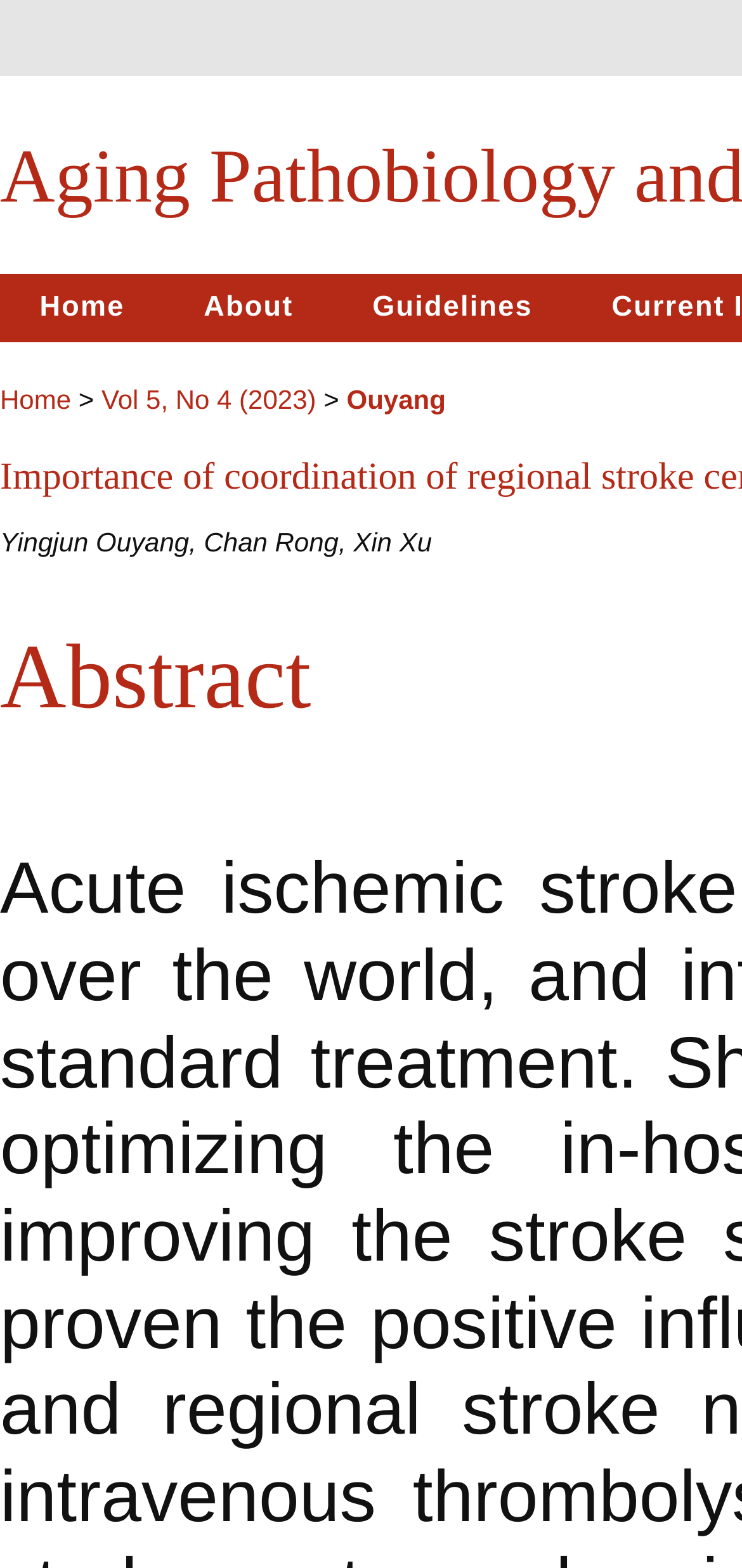Detail the various sections and features present on the webpage.

The webpage appears to be an article or publication page, with a focus on the importance of coordination of regional stroke centers for acute ischemic stroke. 

At the top left of the page, there are two "Home" links, one of which is focused. To the right of these links, there are two static text elements, "About" and "Guidelines", which are likely part of a navigation menu. 

Below these elements, there is another "Home" link, followed by a static text element containing a greater-than symbol (>). Next to this symbol, there is a link to "Vol 5, No 4 (2023)", which suggests that the article is part of a volume or issue of a publication. 

Further to the right, there is a link to "Ouyang", which may be the author's name. Below these elements, there is a static text element containing the full author names, "Yingjun Ouyang, Chan Rong, Xin Xu".